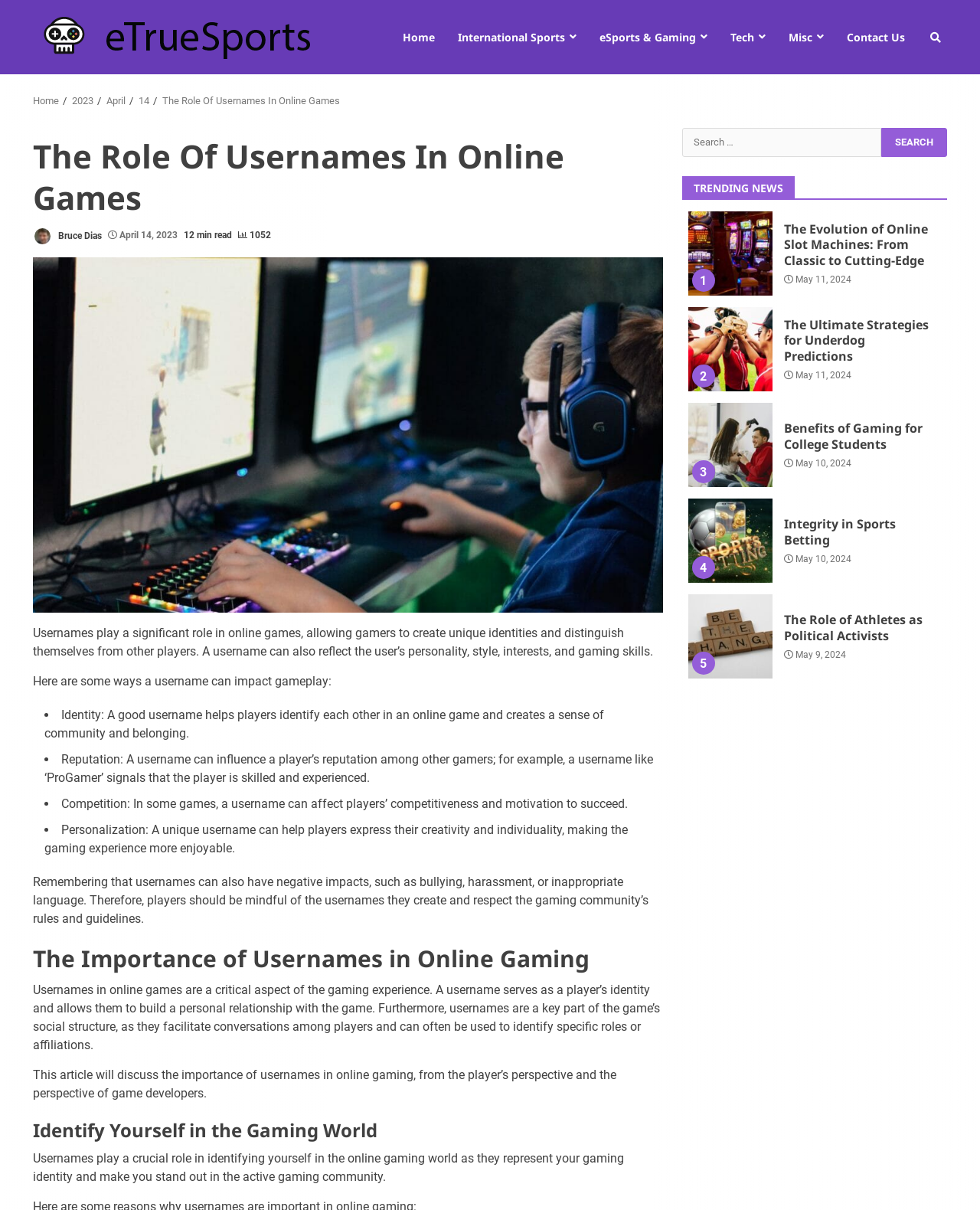Determine the bounding box coordinates of the element that should be clicked to execute the following command: "Search for something".

[0.696, 0.105, 0.899, 0.129]